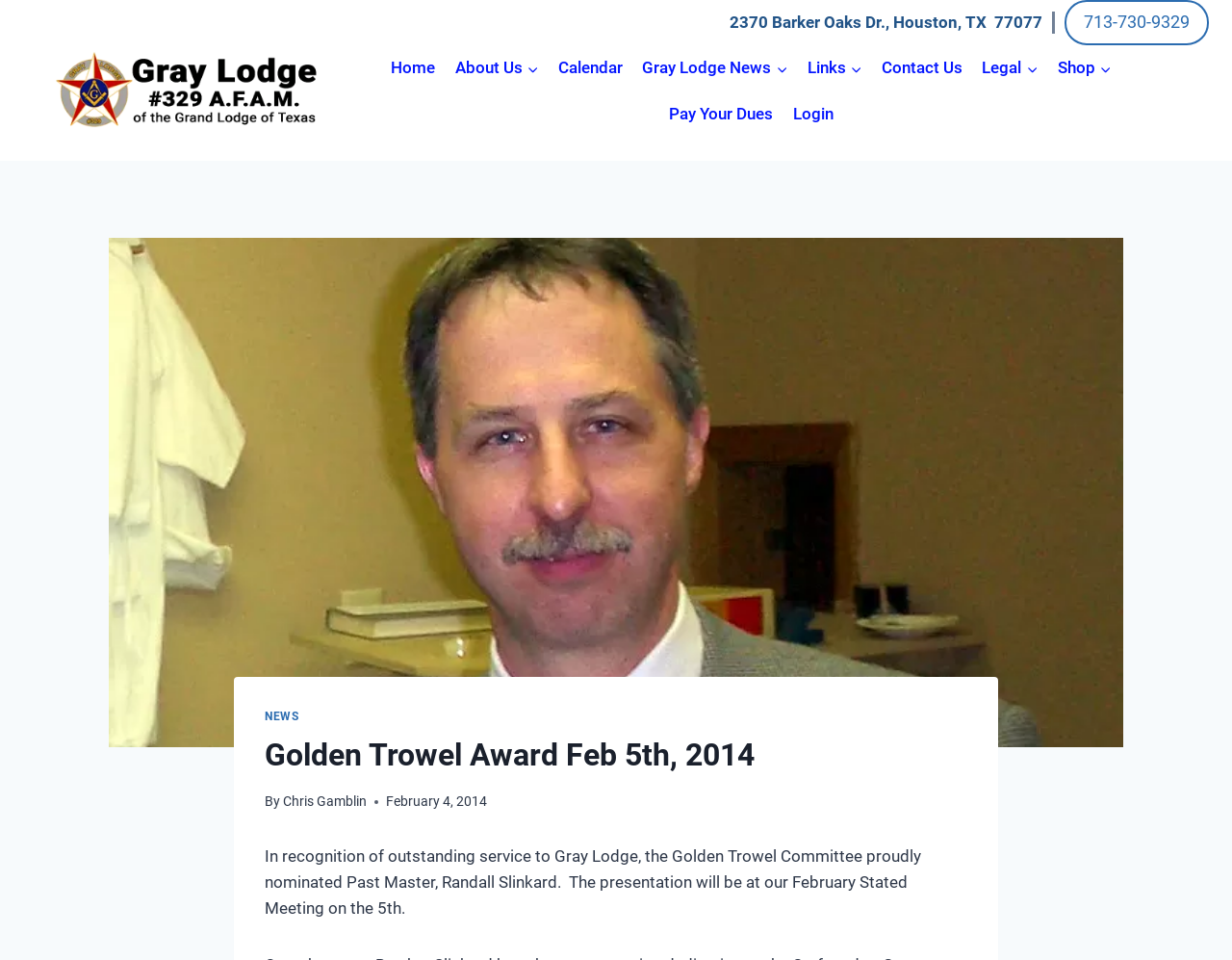From the webpage screenshot, predict the bounding box of the UI element that matches this description: "FAQ".

None